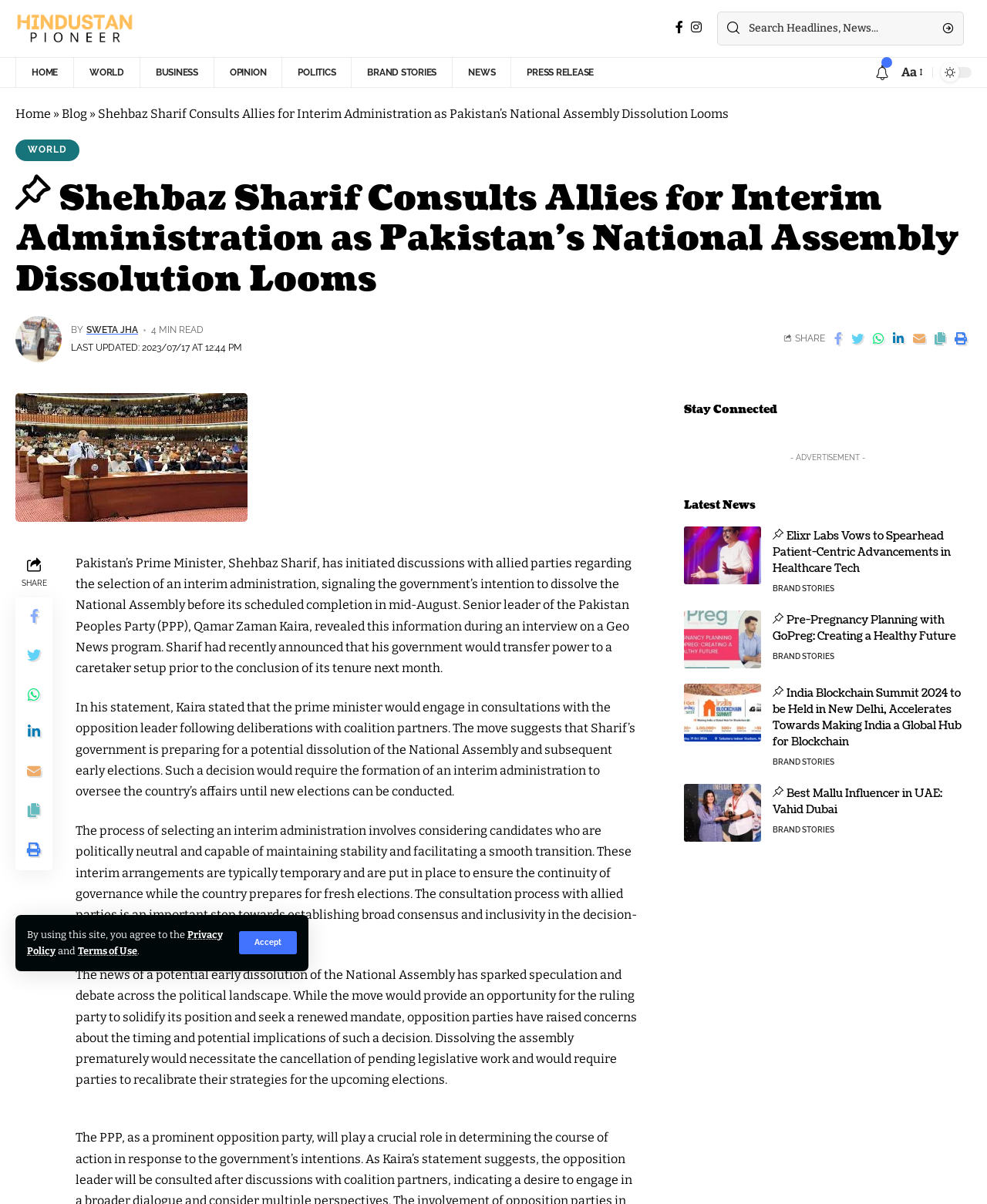Bounding box coordinates are specified in the format (top-left x, top-left y, bottom-right x, bottom-right y). All values are floating point numbers bounded between 0 and 1. Please provide the bounding box coordinate of the region this sentence describes: Terms of Use

[0.079, 0.785, 0.139, 0.795]